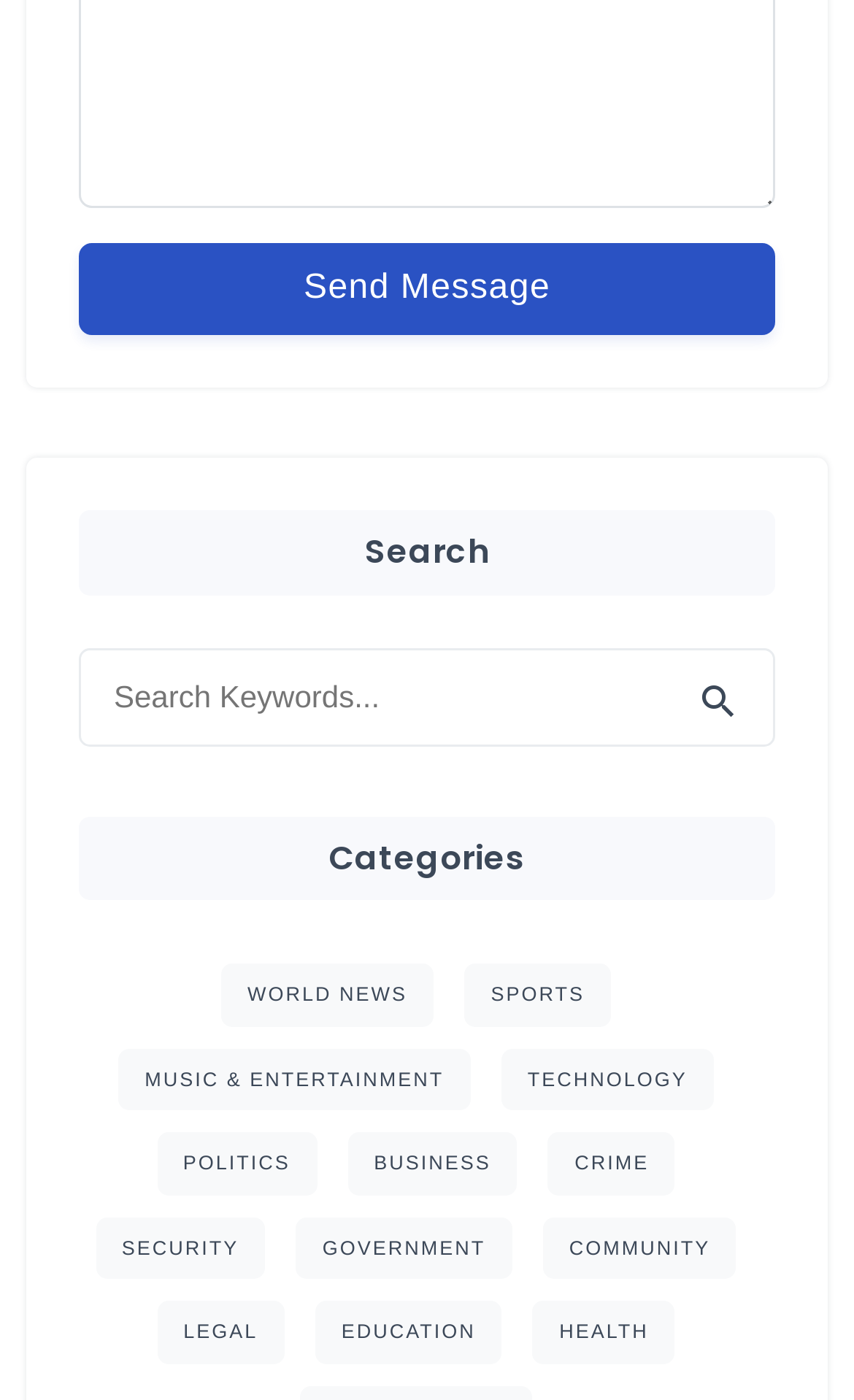Provide the bounding box coordinates for the area that should be clicked to complete the instruction: "Browse MUSIC & ENTERTAINMENT".

[0.139, 0.748, 0.551, 0.793]